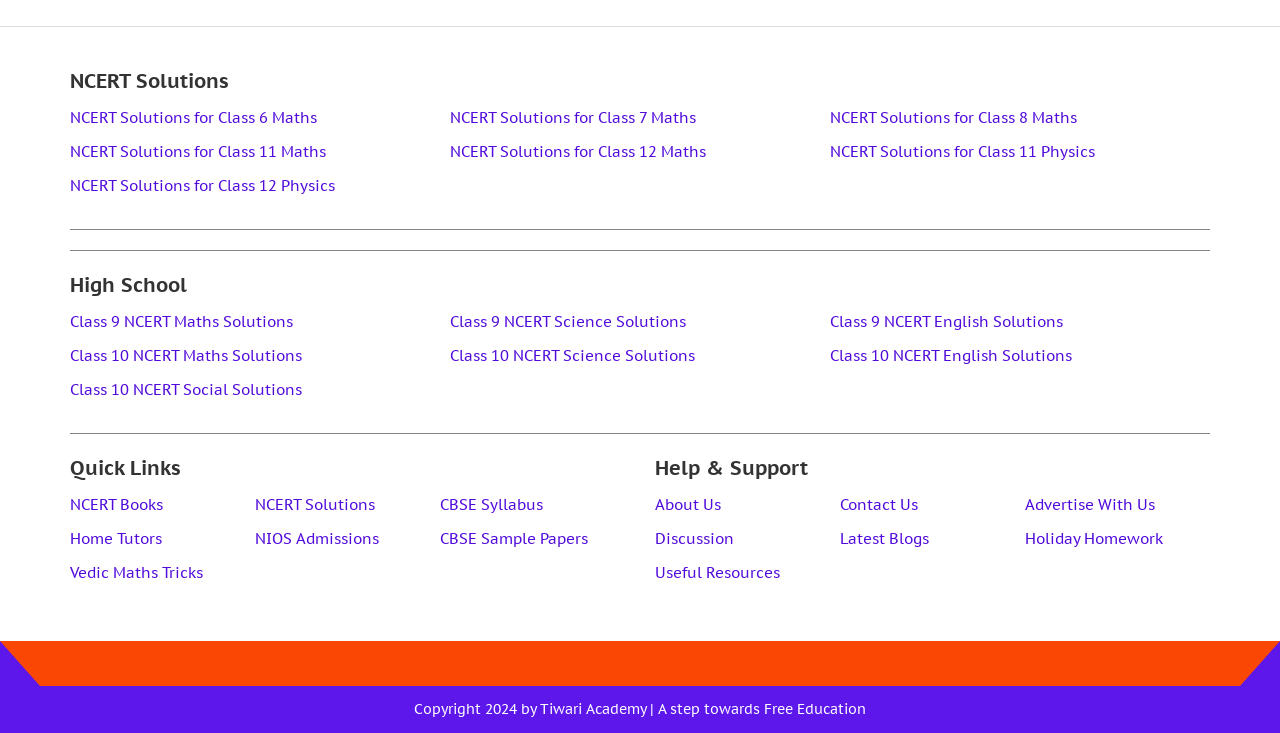Point out the bounding box coordinates of the section to click in order to follow this instruction: "Access Vedic Maths Tricks".

[0.055, 0.766, 0.199, 0.796]